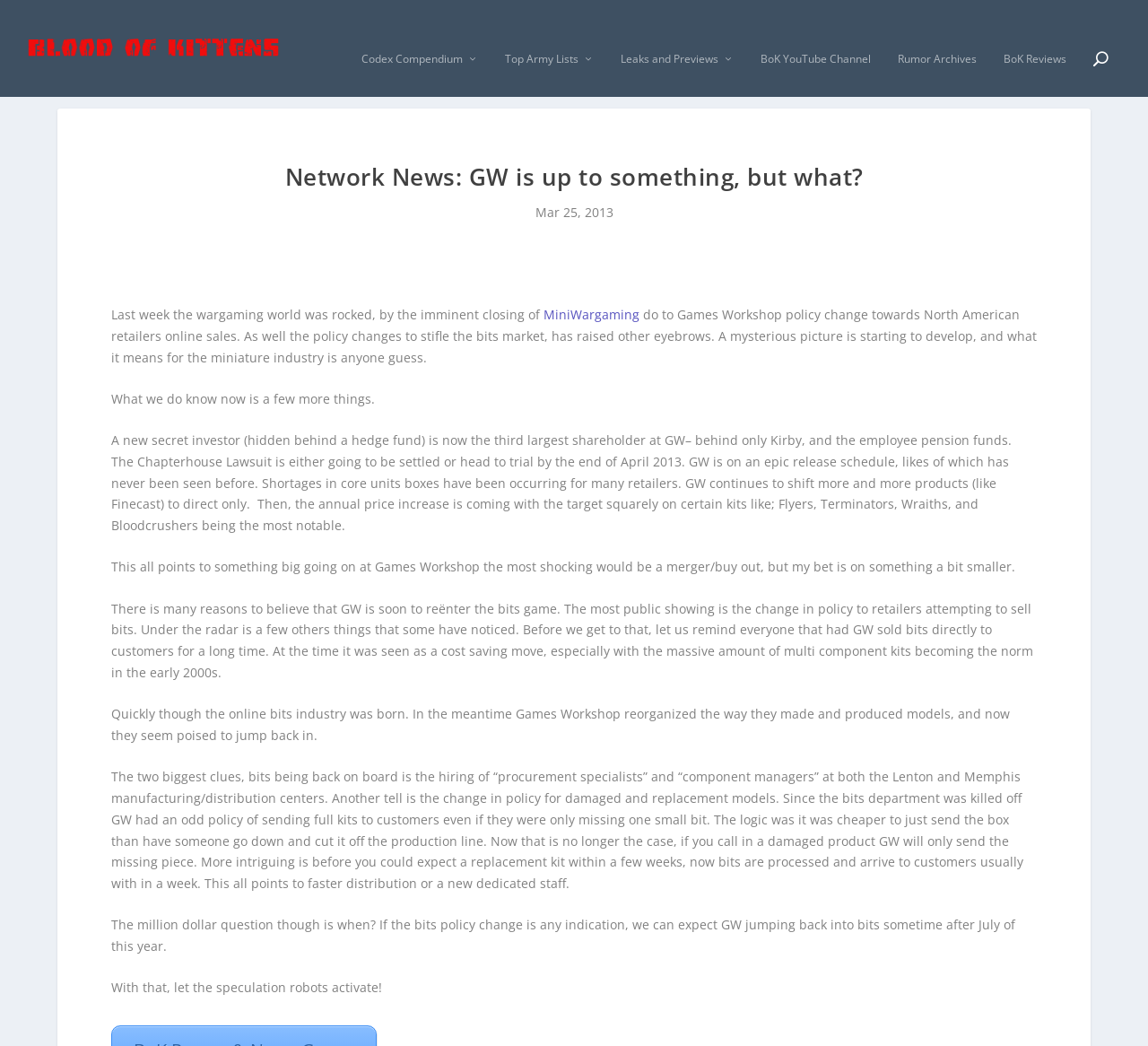Determine the bounding box coordinates of the clickable element to complete this instruction: "Explore Rumor Archives". Provide the coordinates in the format of four float numbers between 0 and 1, [left, top, right, bottom].

[0.782, 0.026, 0.851, 0.069]